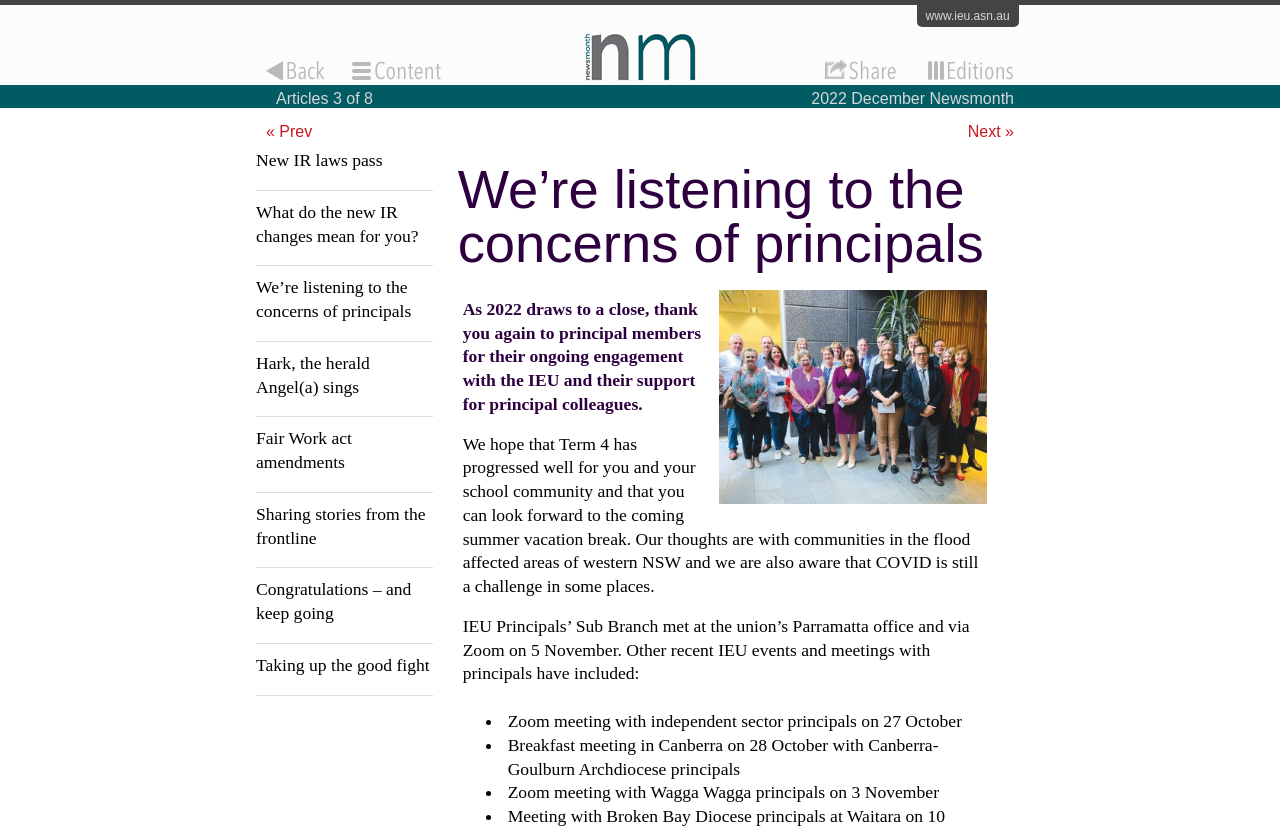What is the shape of the ListMarker?
Refer to the image and give a detailed answer to the question.

The shape of the ListMarker can be inferred from its description as '•', which is a bullet point, and its bounding box coordinates [0.379, 0.86, 0.384, 0.888].